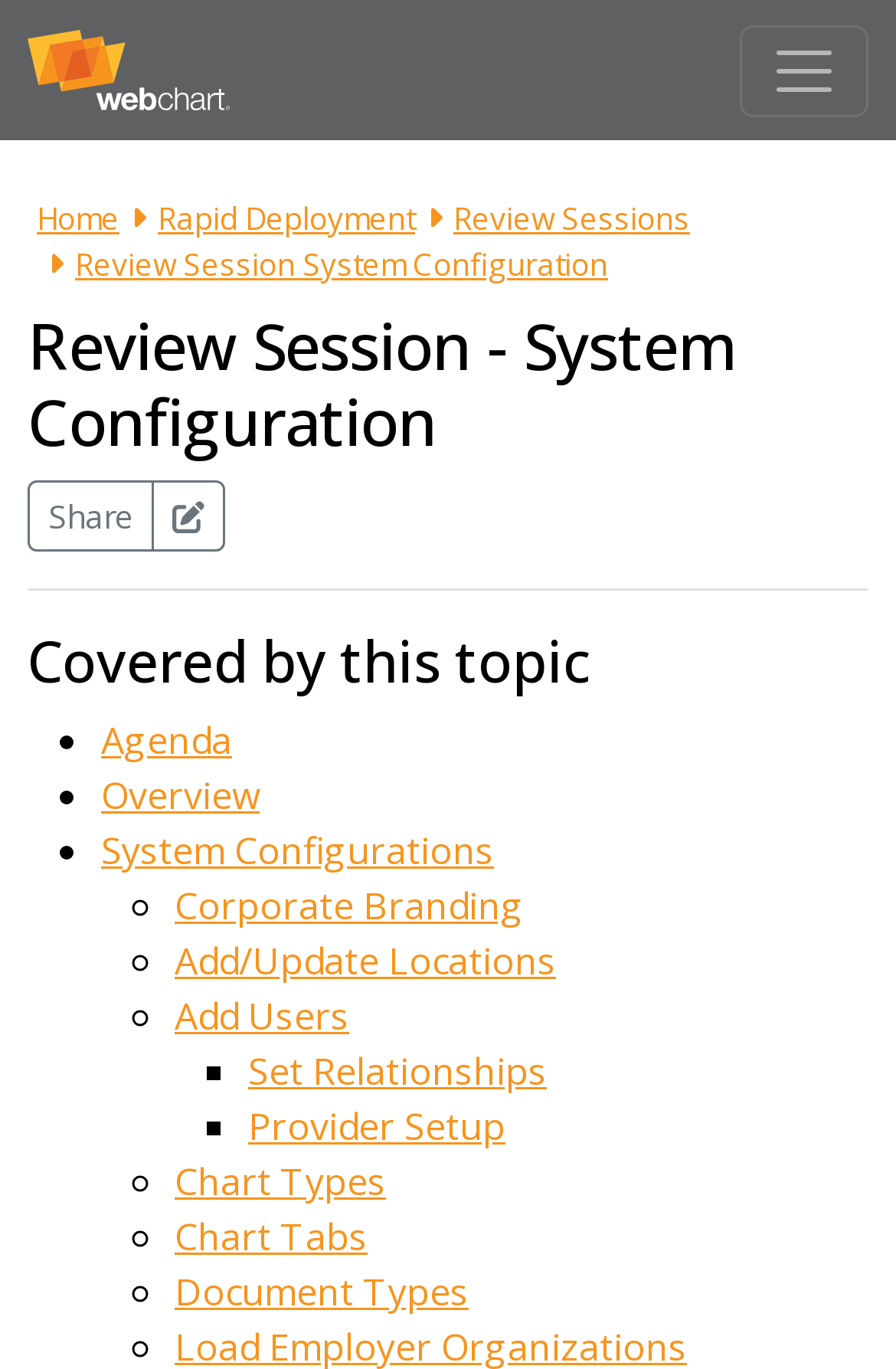Please locate the bounding box coordinates of the element that needs to be clicked to achieve the following instruction: "Click the Toggle navigation button". The coordinates should be four float numbers between 0 and 1, i.e., [left, top, right, bottom].

[0.826, 0.018, 0.969, 0.085]